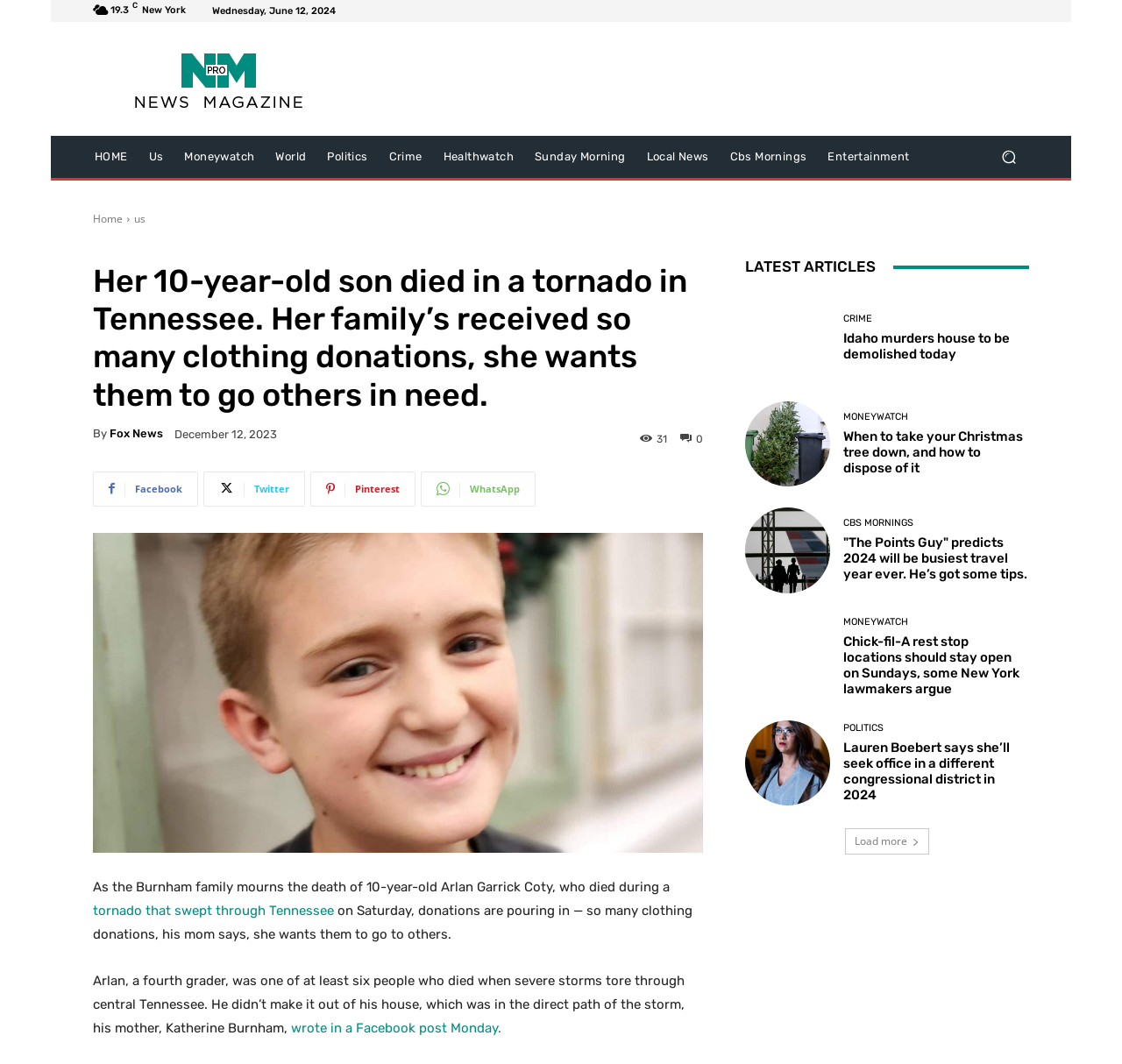Indicate the bounding box coordinates of the element that needs to be clicked to satisfy the following instruction: "Search for something". The coordinates should be four float numbers between 0 and 1, i.e., [left, top, right, bottom].

[0.881, 0.128, 0.917, 0.167]